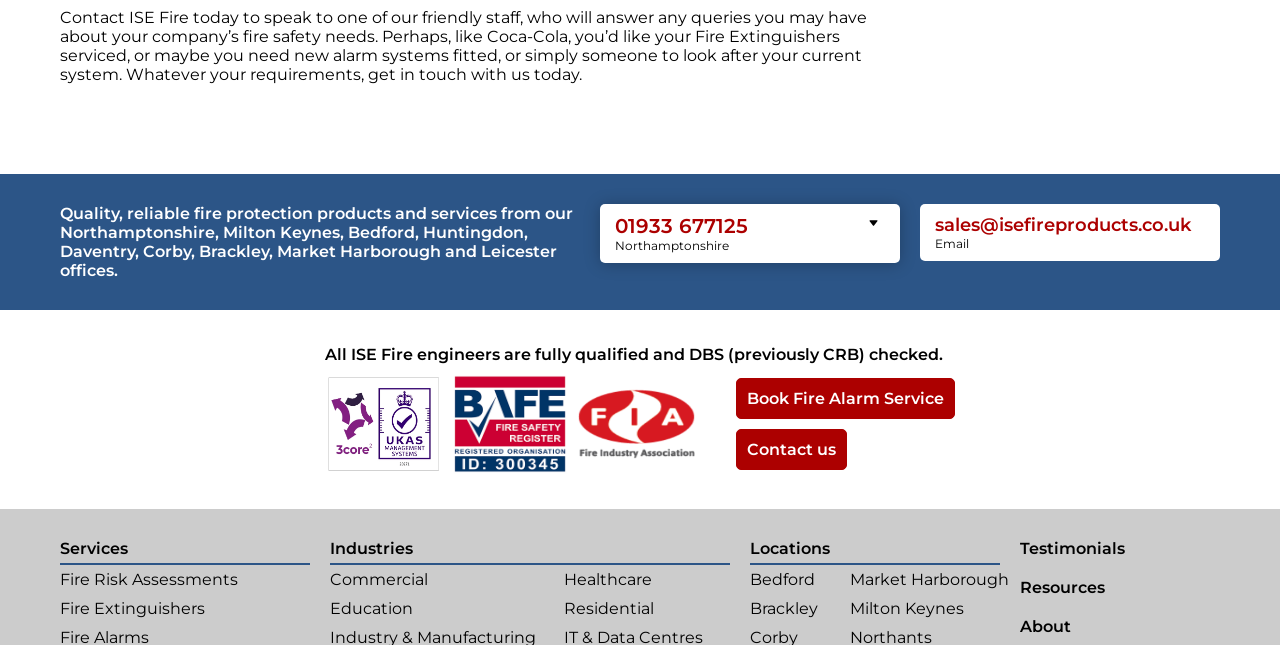Determine the bounding box coordinates for the area that should be clicked to carry out the following instruction: "Contact us".

[0.575, 0.665, 0.662, 0.729]